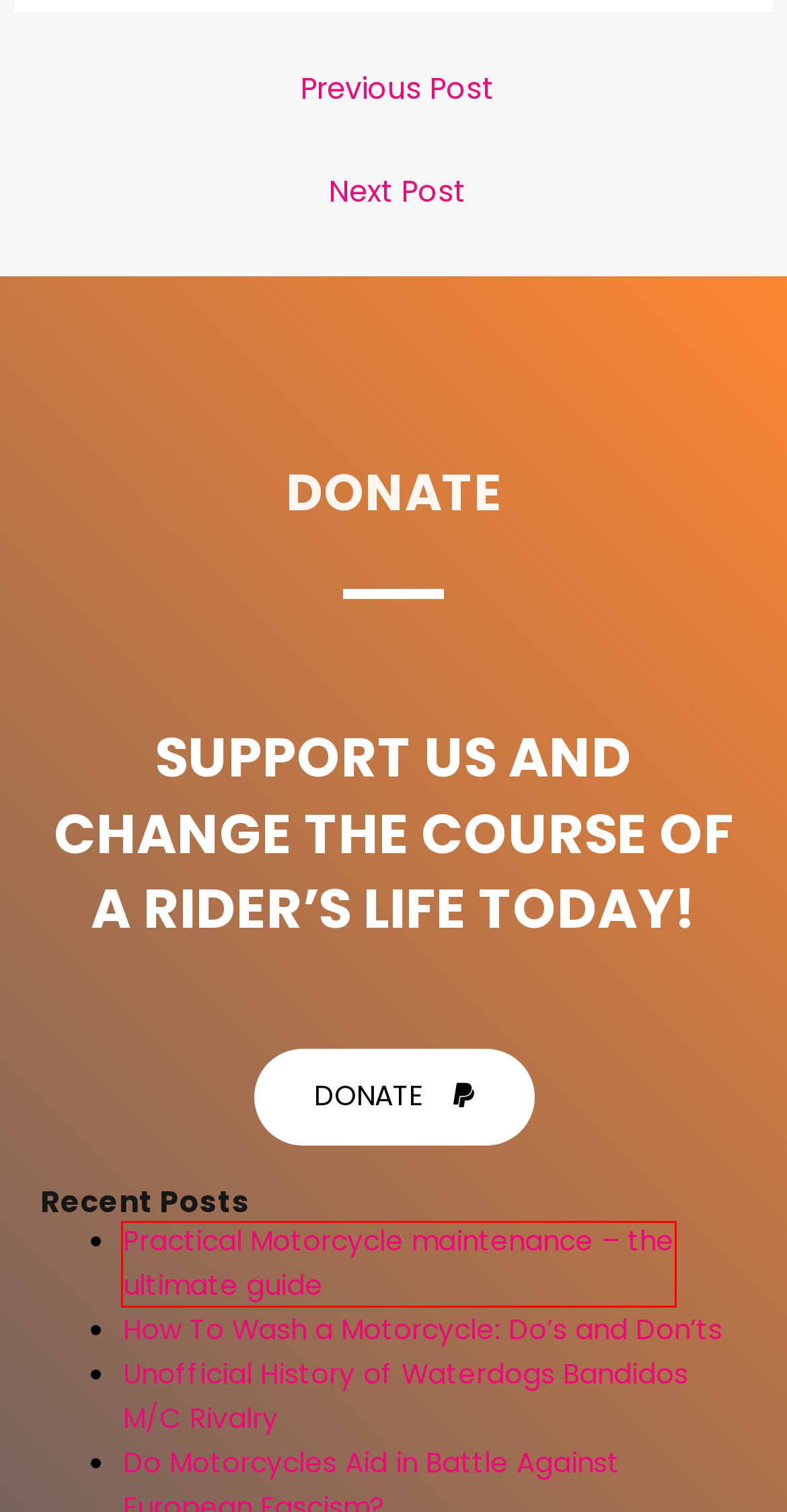Look at the screenshot of a webpage that includes a red bounding box around a UI element. Select the most appropriate webpage description that matches the page seen after clicking the highlighted element. Here are the candidates:
A. Top Tips to Ride Motorcycle Safely | americanmotorcyclenews.com
B. Practical Motorcycle maintenance - the ultimate guide | americanmotorcyclenews.com
C. American Motorcycle News and Reviews | americanmotorcyclenews.com
D. Gregory Lemand | americanmotorcyclenews.com
E. Do Motorcycles Aid in Battle Against European Fascism? | americanmotorcyclenews.com
F. How To Wash a Motorcycle: Do’s and Don’ts | americanmotorcyclenews.com
G. Tips to get rid of unsightly scratches on your motorcycle | americanmotorcyclenews.com
H. Unofficial History of Waterdogs Bandidos M/C Rivalry | americanmotorcyclenews.com

B